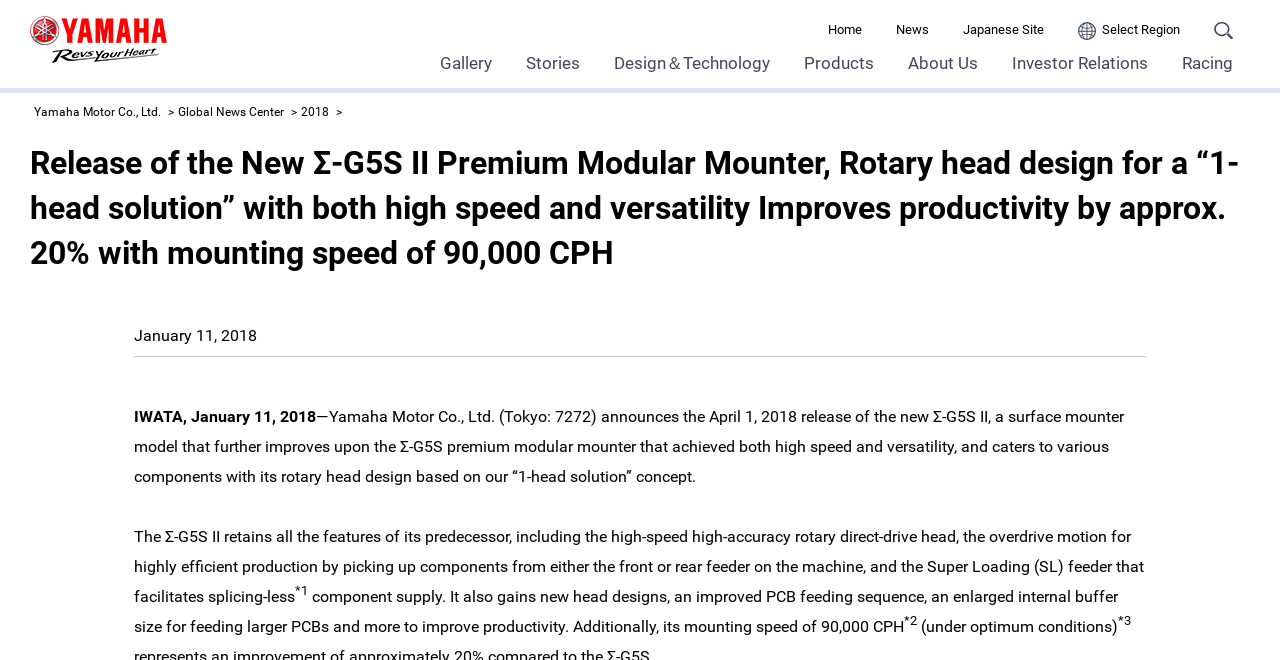Give a concise answer using only one word or phrase for this question:
What is the mounting speed of the new Σ-G5S II?

90,000 CPH